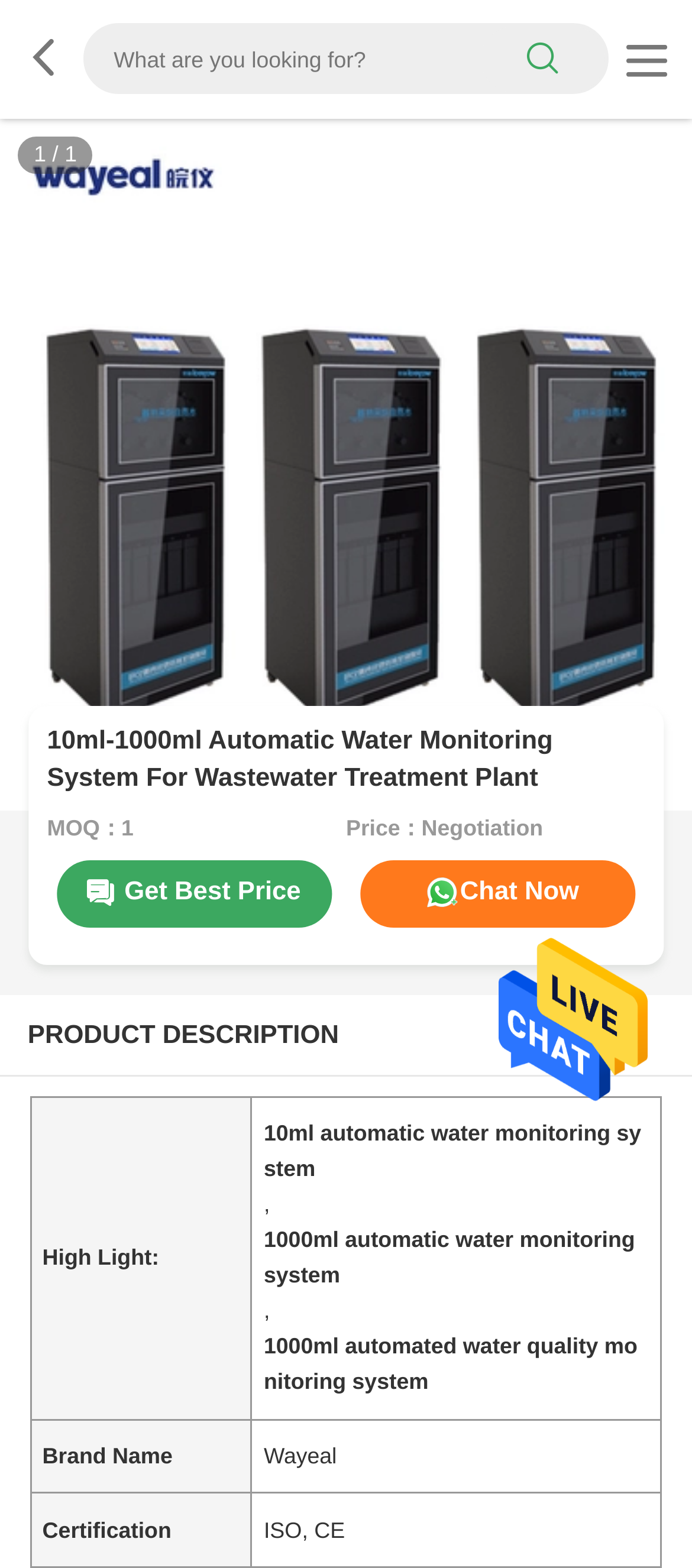Using the provided element description, identify the bounding box coordinates as (top-left x, top-left y, bottom-right x, bottom-right y). Ensure all values are between 0 and 1. Description: Get Best Price

[0.081, 0.549, 0.479, 0.591]